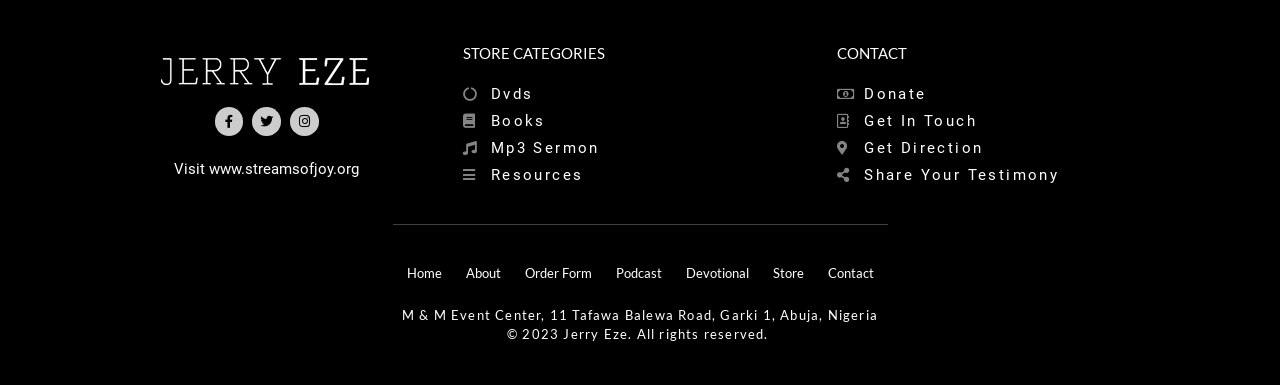Provide the bounding box coordinates for the specified HTML element described in this description: "Get in touch". The coordinates should be four float numbers ranging from 0 to 1, in the format [left, top, right, bottom].

[0.654, 0.28, 0.93, 0.351]